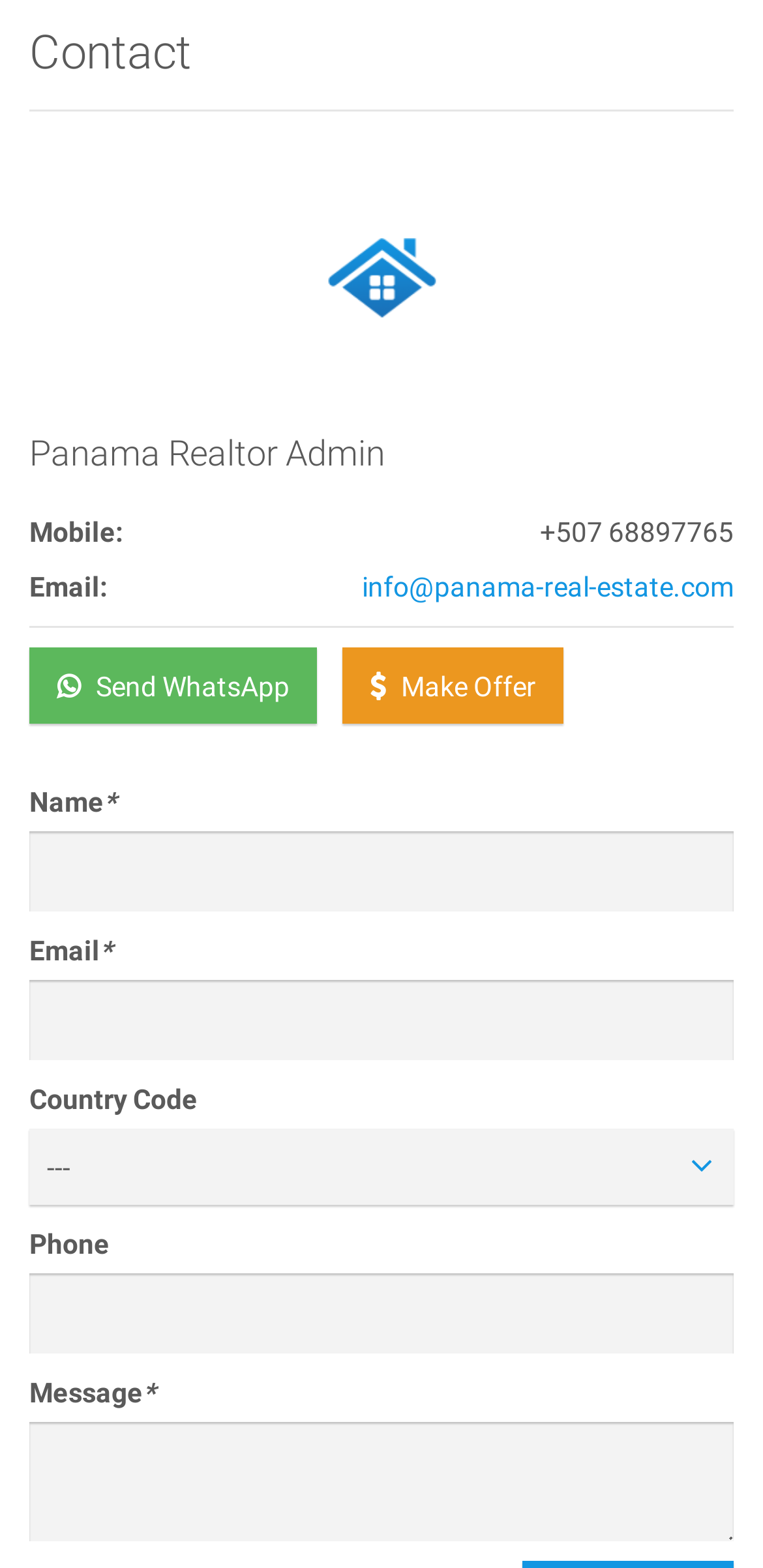Find the bounding box coordinates of the element you need to click on to perform this action: 'Type your message'. The coordinates should be represented by four float values between 0 and 1, in the format [left, top, right, bottom].

[0.038, 0.906, 0.962, 0.982]